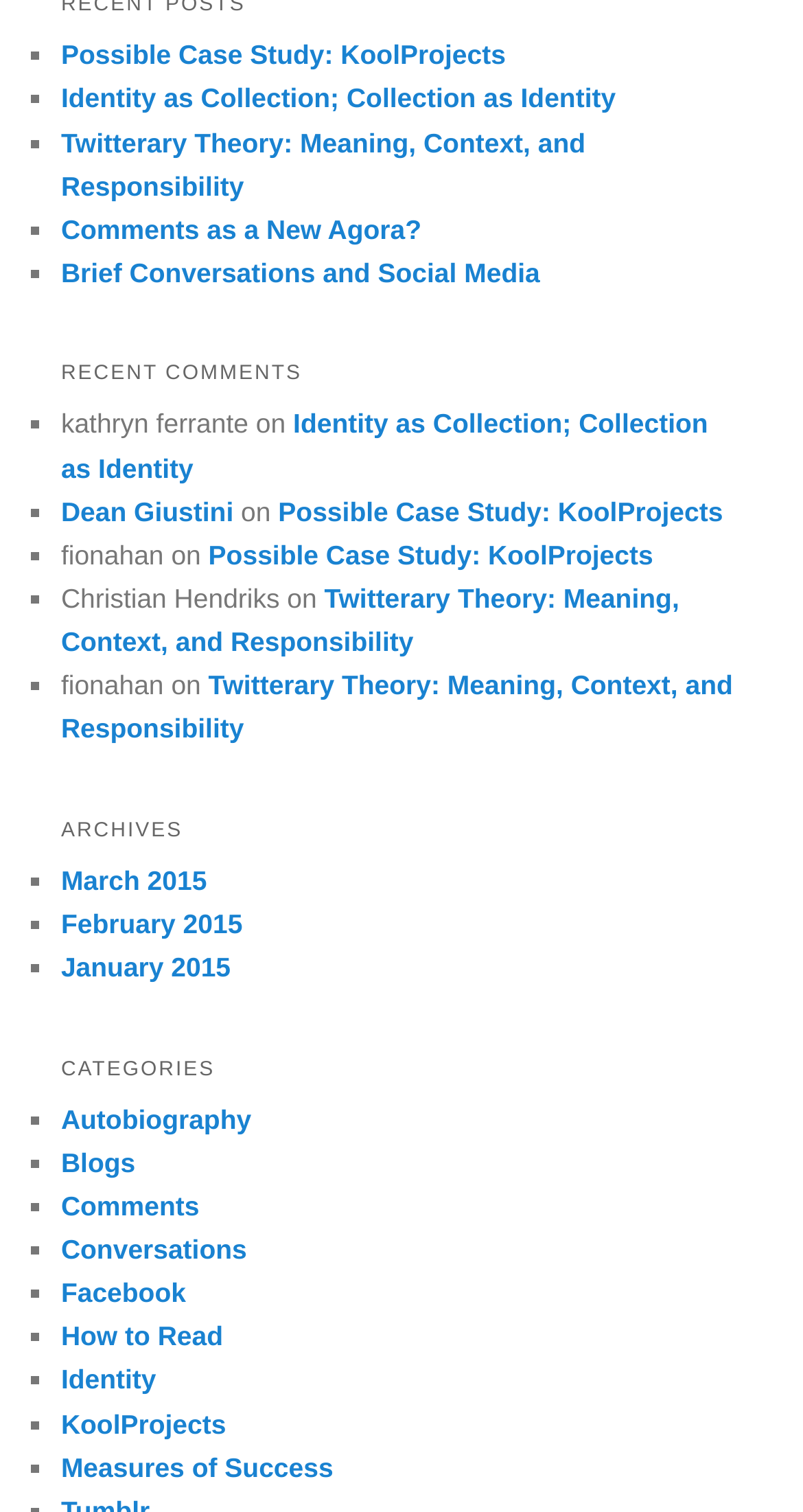Please give a concise answer to this question using a single word or phrase: 
What is the month of the archive 'January 2015'?

January